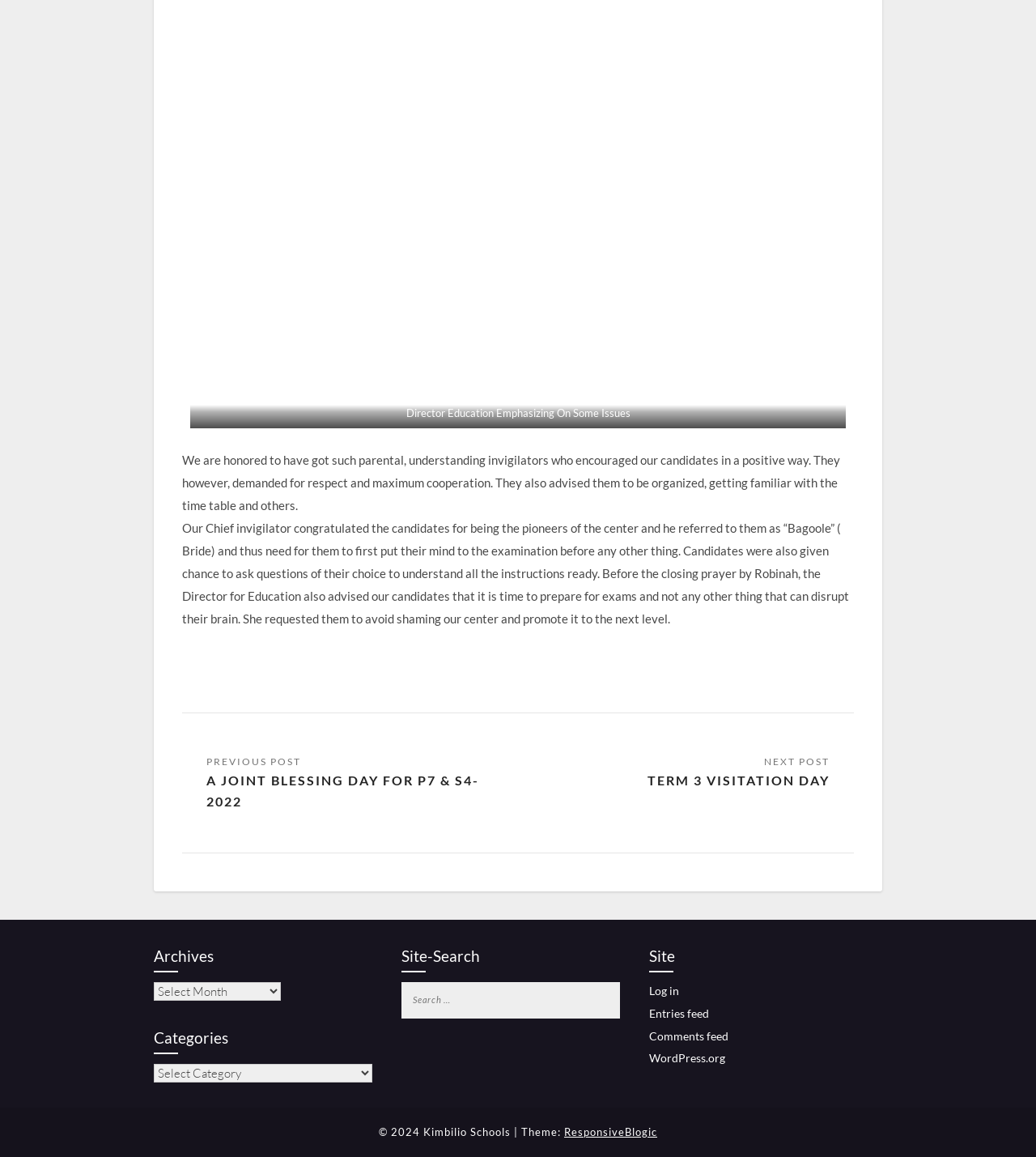What is the name of the school mentioned on the webpage?
Please provide a full and detailed response to the question.

The copyright information at the bottom of the webpage mentions '© 2024 Kimbilio Schools', indicating that the webpage is related to Kimbilio Schools.